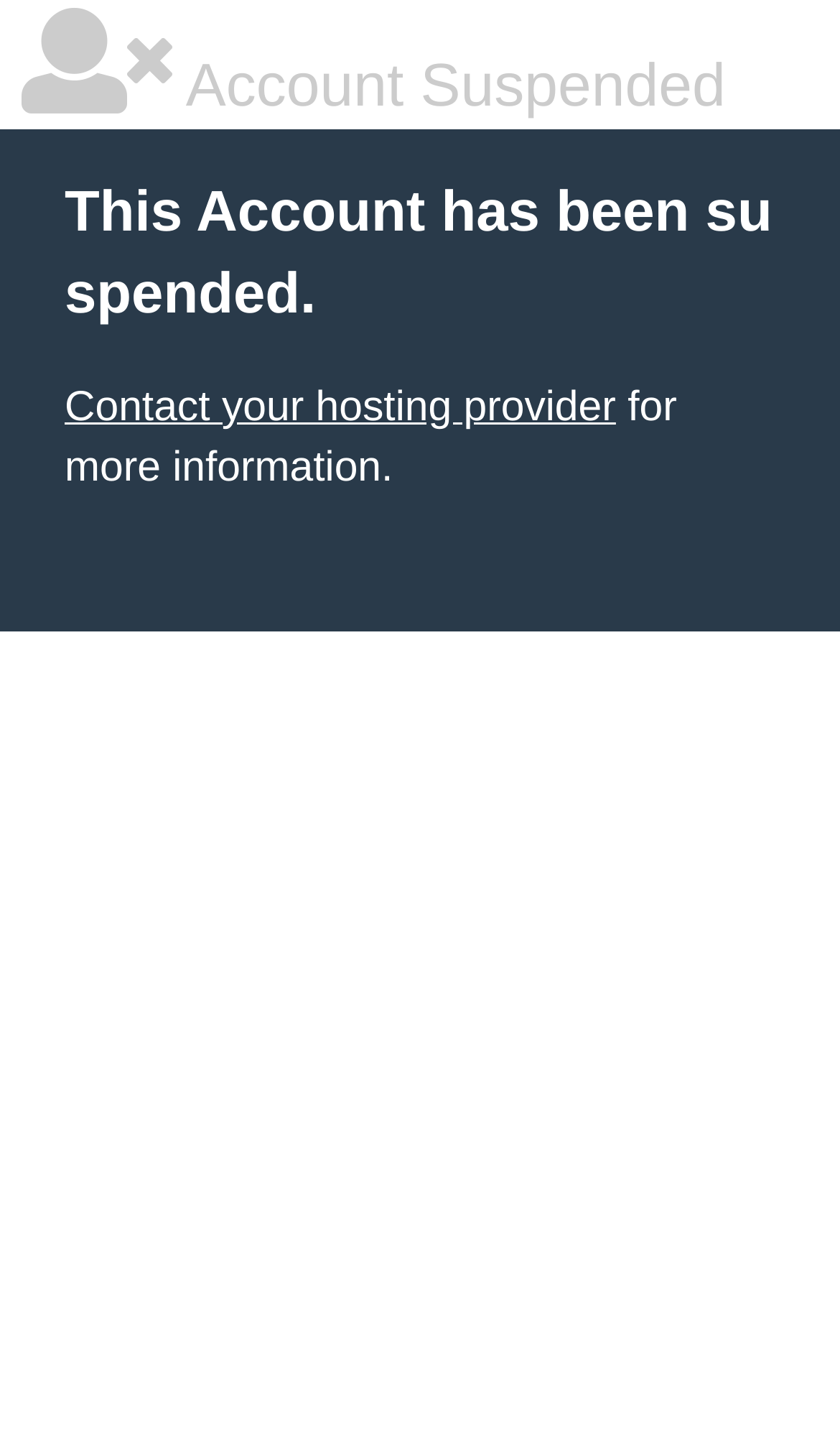Provide the bounding box coordinates of the HTML element this sentence describes: "Contact your hosting provider". The bounding box coordinates consist of four float numbers between 0 and 1, i.e., [left, top, right, bottom].

[0.077, 0.268, 0.733, 0.301]